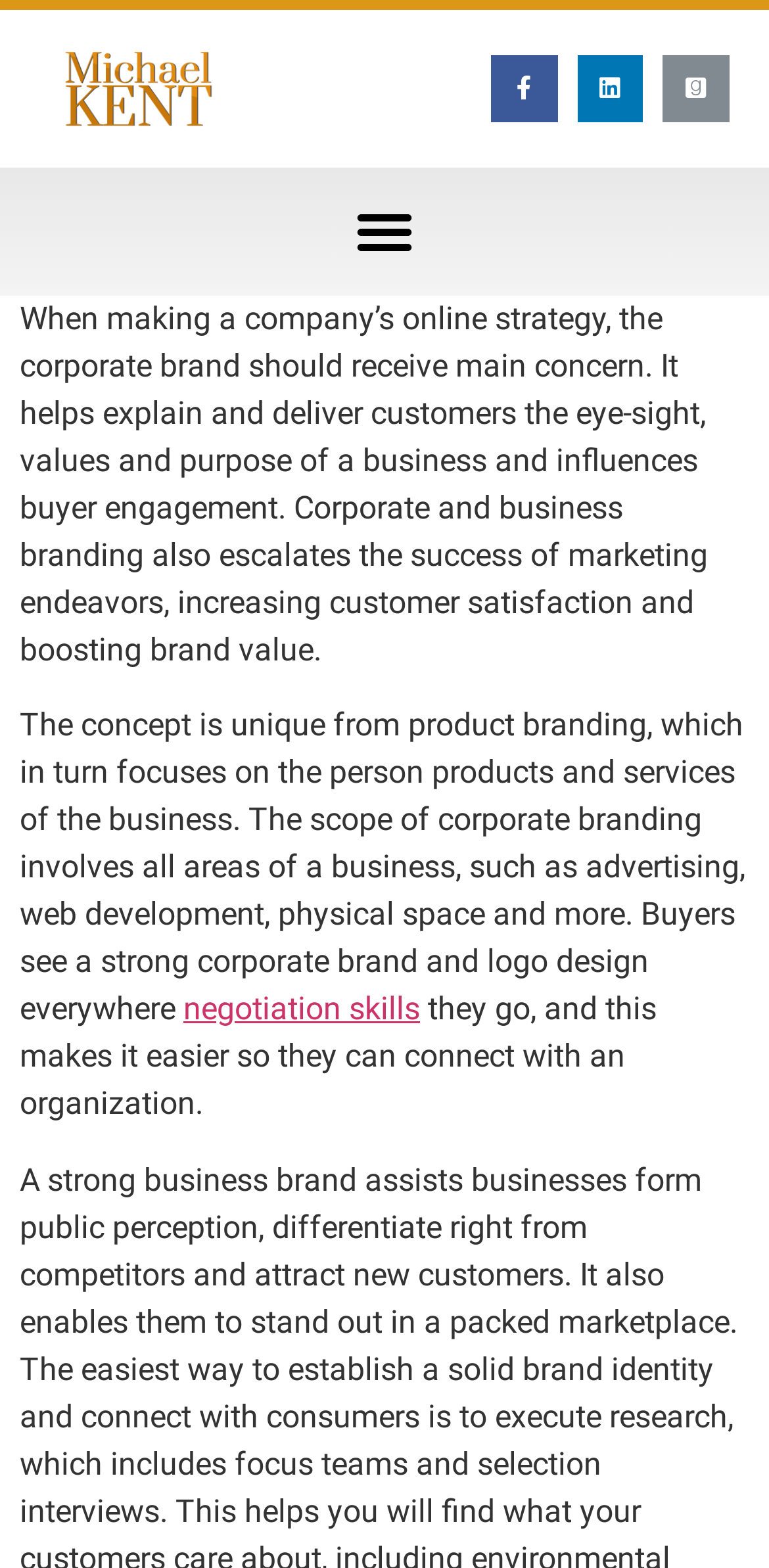Use a single word or phrase to answer the question:
What is the purpose of corporate branding?

Explain and deliver customer vision